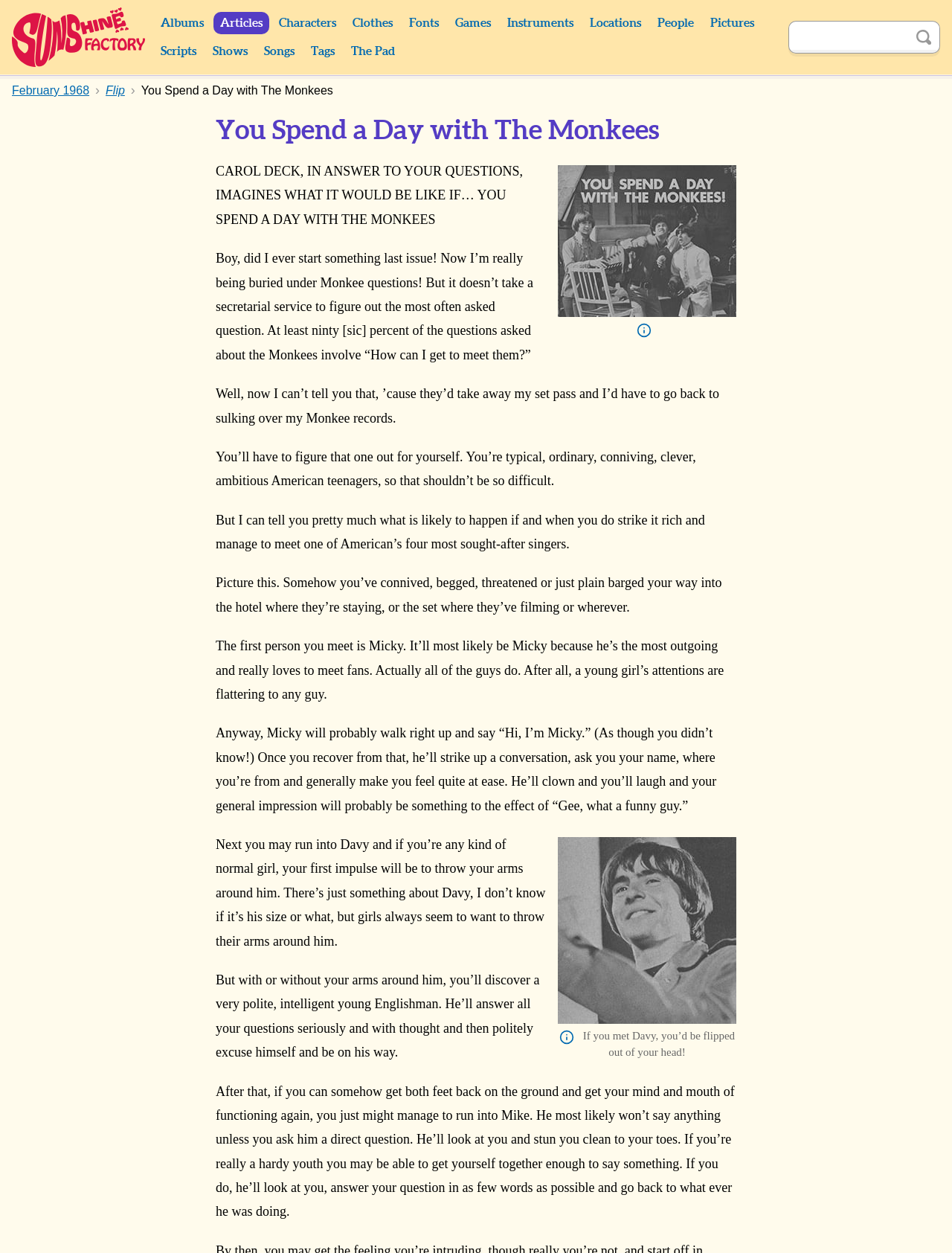Who is the most outgoing Monkee?
Refer to the image and give a detailed response to the question.

According to the article, Micky is described as the most outgoing Monkee, who 'will probably walk right up and say “Hi, I’m Micky”' and 'will clown and you’ll laugh and your general impression will probably be something to the effect of “Gee, what a funny guy”', suggesting that he is the most outgoing and sociable member of the group.